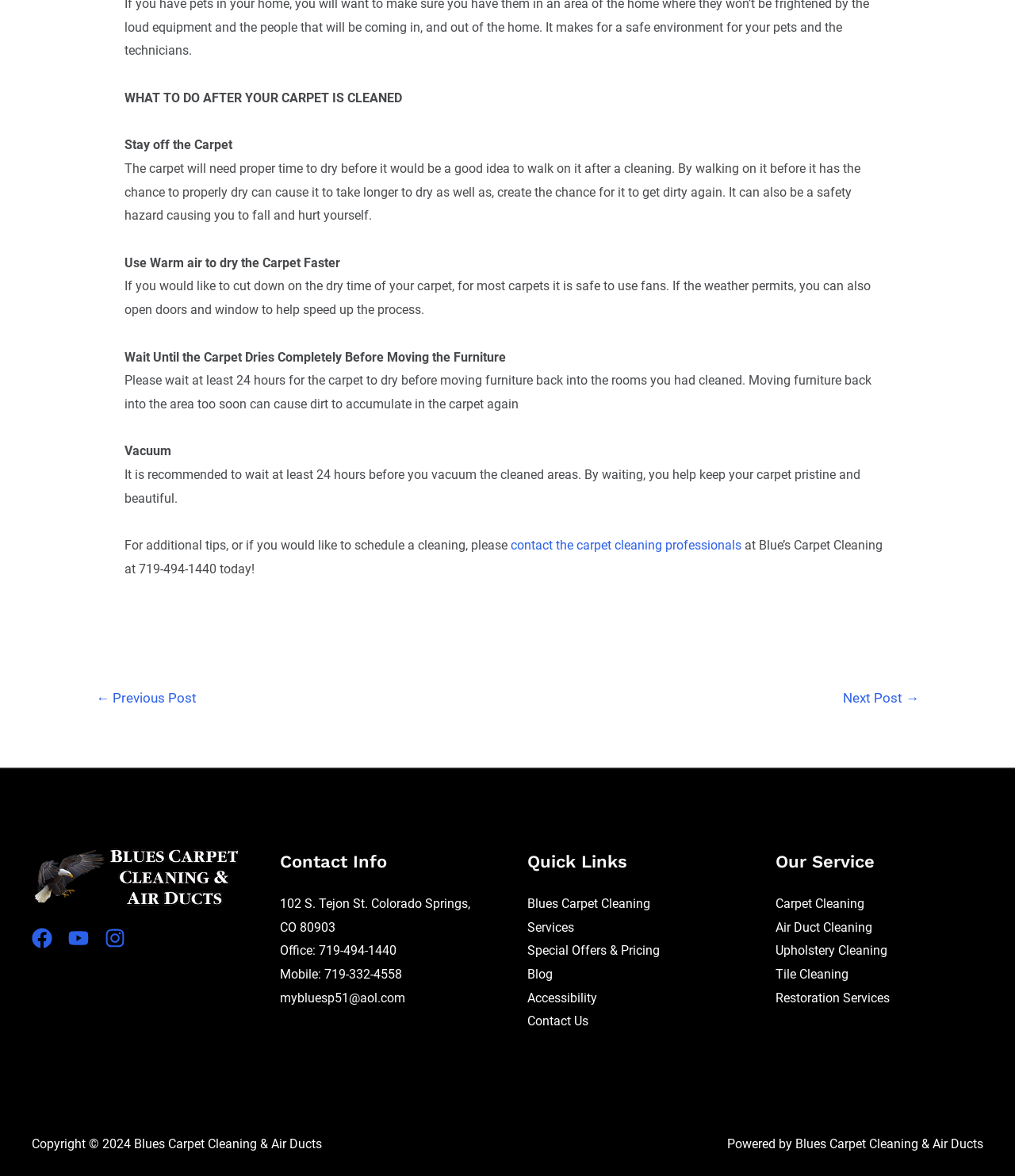Find the bounding box coordinates of the clickable region needed to perform the following instruction: "check contact info". The coordinates should be provided as four float numbers between 0 and 1, i.e., [left, top, right, bottom].

[0.275, 0.758, 0.48, 0.859]